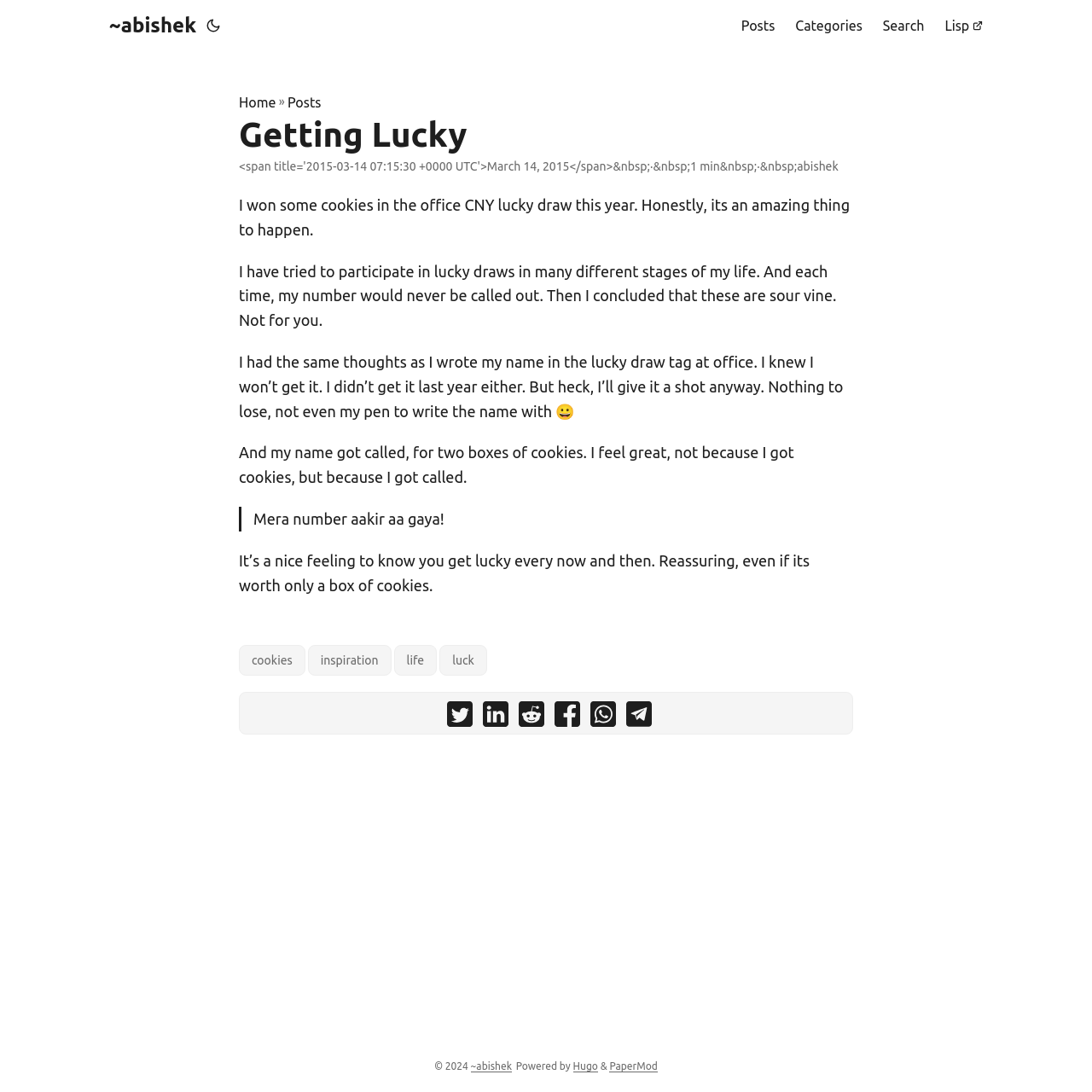Given the webpage screenshot and the description, determine the bounding box coordinates (top-left x, top-left y, bottom-right x, bottom-right y) that define the location of the UI element matching this description: title="(Alt + T)"

[0.186, 0.0, 0.205, 0.047]